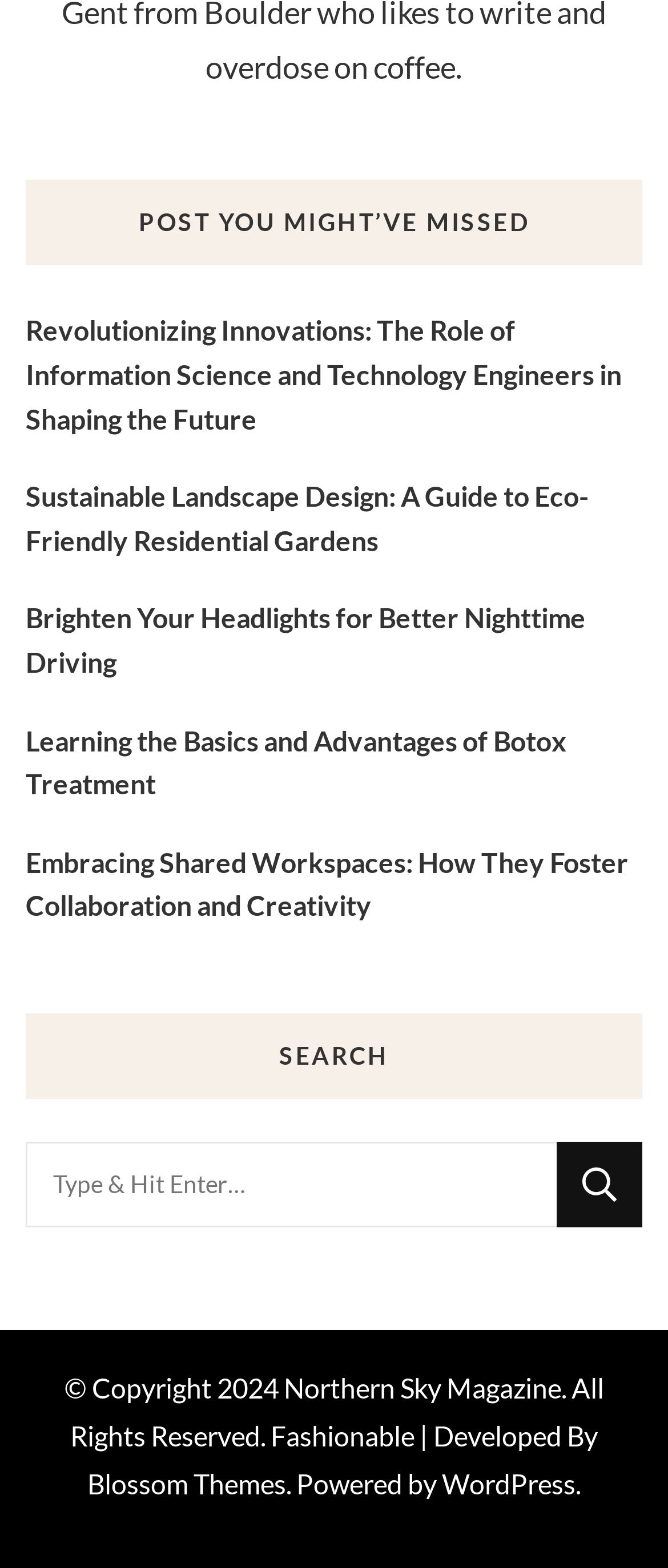Locate the bounding box coordinates of the area that needs to be clicked to fulfill the following instruction: "Read about Revolutionizing Innovations". The coordinates should be in the format of four float numbers between 0 and 1, namely [left, top, right, bottom].

[0.038, 0.197, 0.962, 0.281]